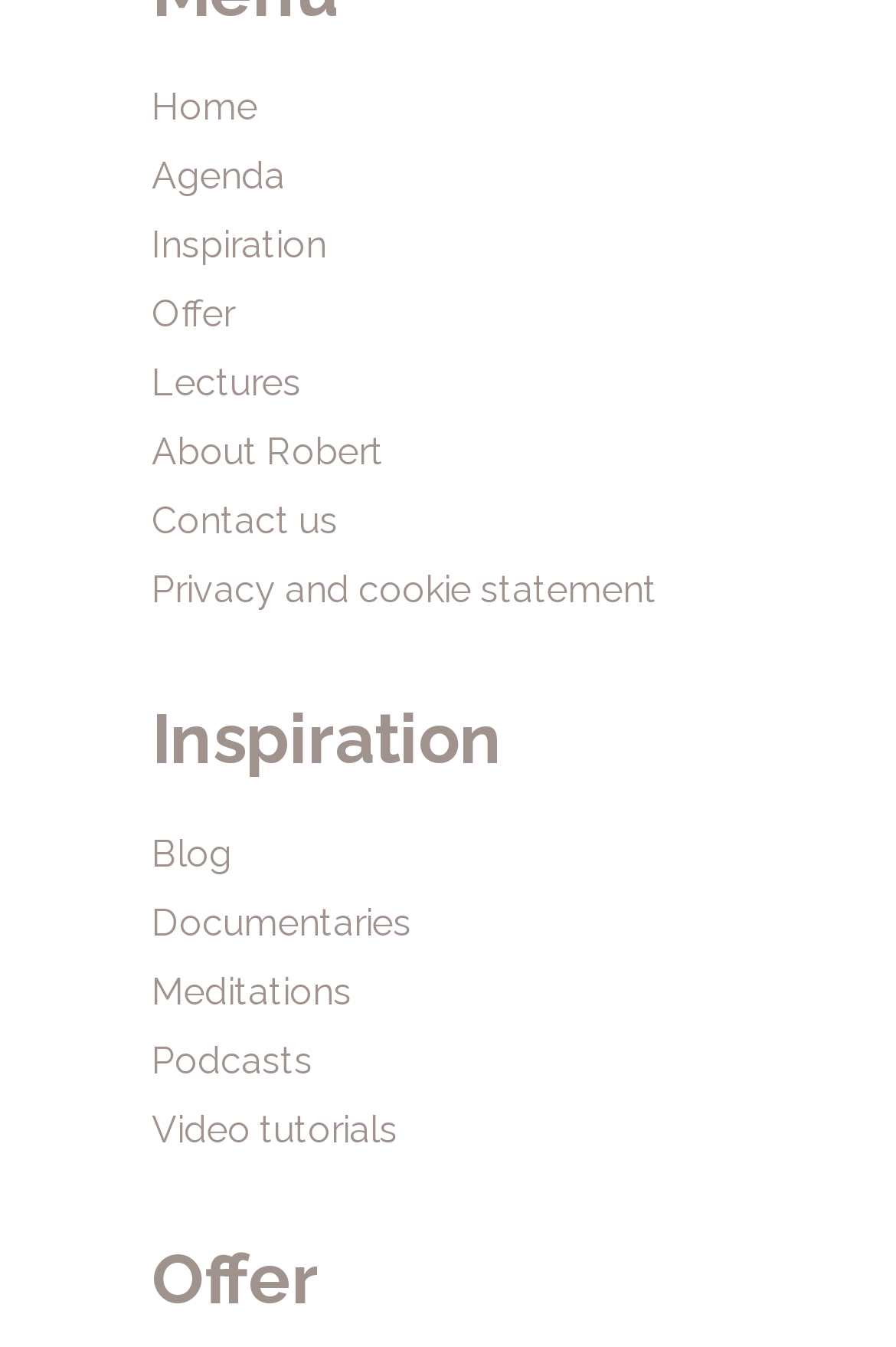Locate the bounding box coordinates of the segment that needs to be clicked to meet this instruction: "go to home page".

[0.169, 0.063, 0.287, 0.095]